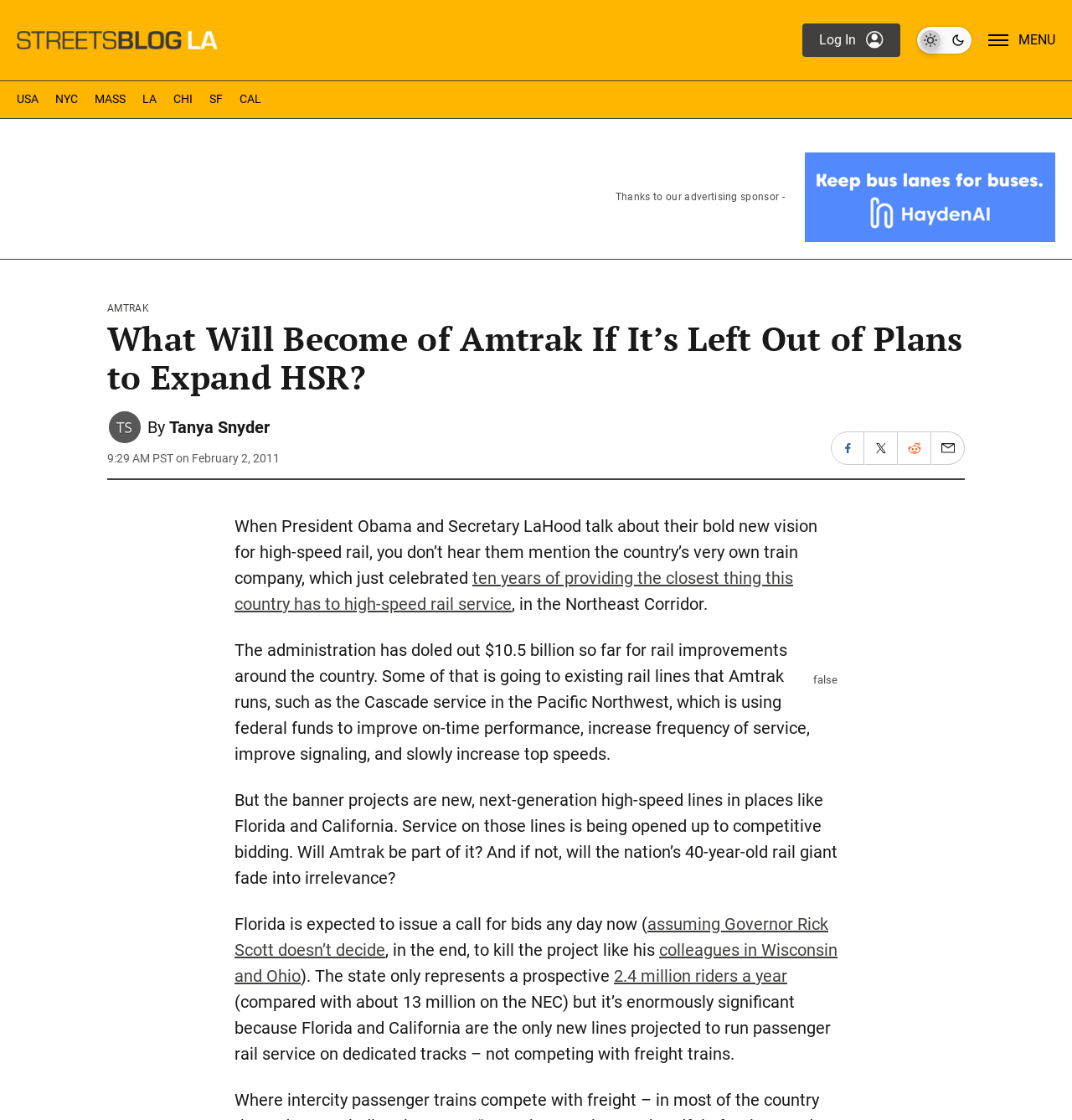How much money has the administration doled out for rail improvements?
Please provide a single word or phrase as your answer based on the image.

$10.5 billion